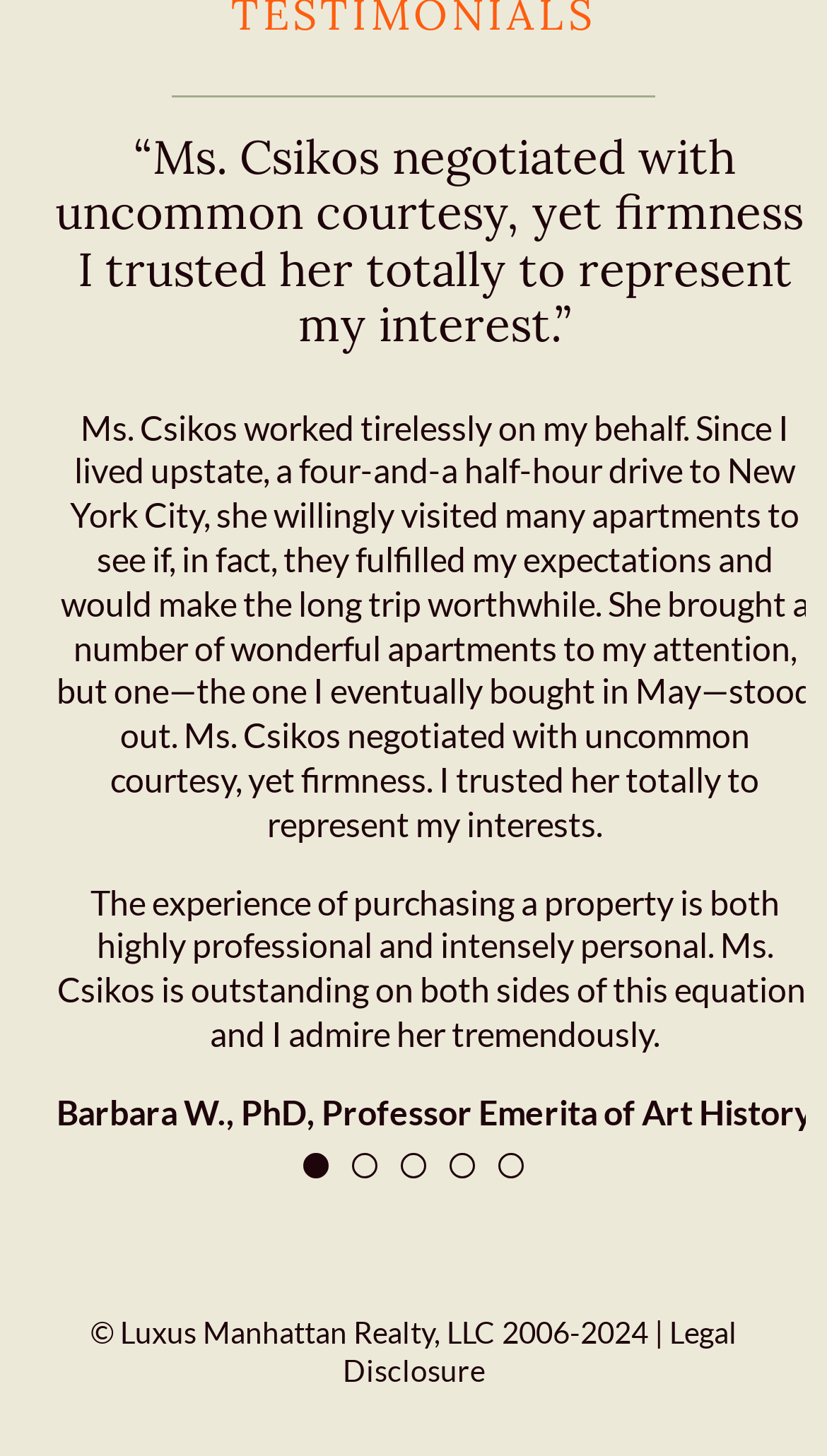Who is Kim F.?
Make sure to answer the question with a detailed and comprehensive explanation.

The text 'Kim F.' is mentioned in a StaticText element, but there is no additional context to determine who Kim F. is or what their role is. It is possible that Kim F. is an agent or a person related to the real estate industry, but more information is needed to determine their exact role.